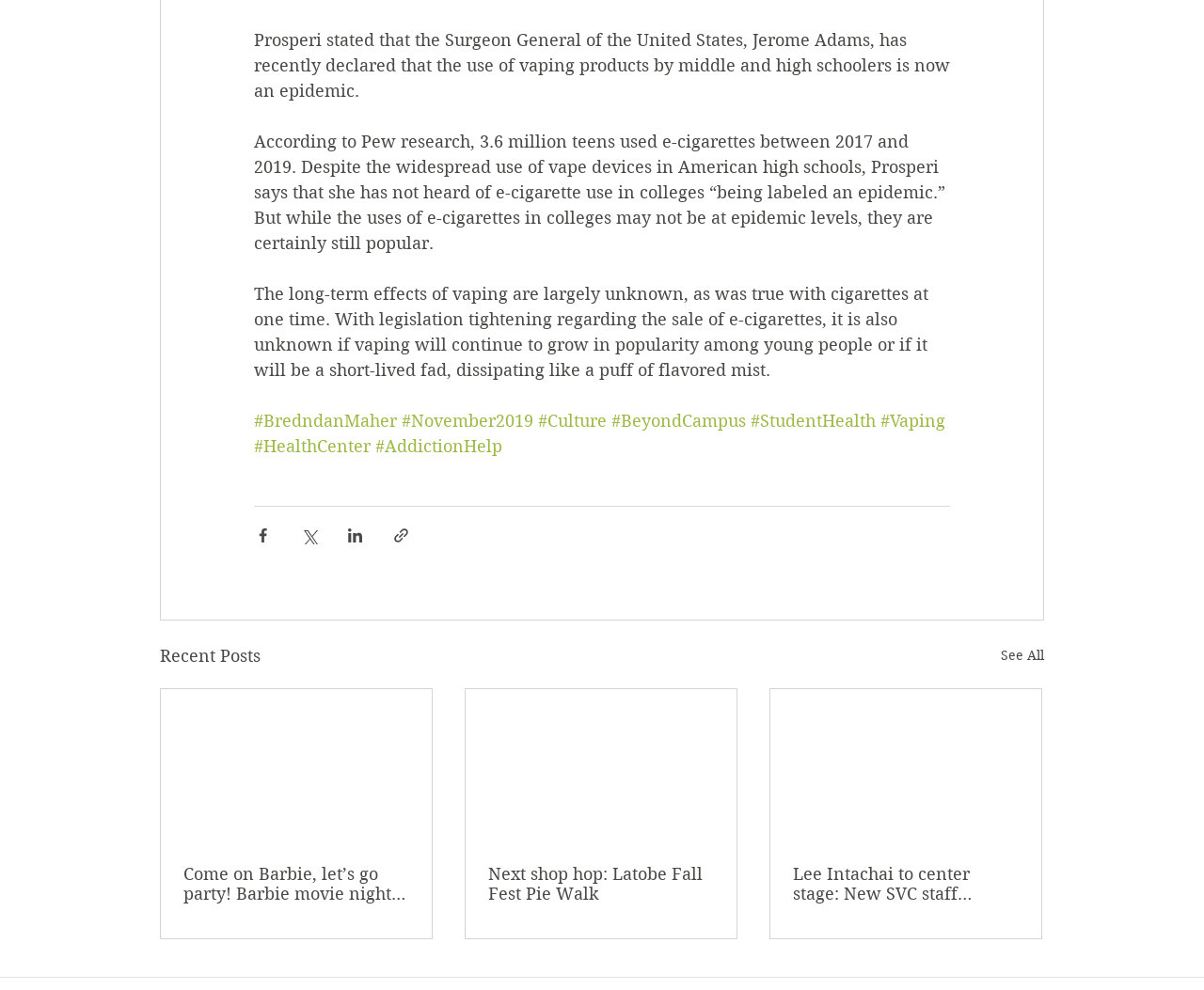What is the author of the article with the link '#BredndanMaher'?
Based on the visual details in the image, please answer the question thoroughly.

The author of the article with the link '#BredndanMaher' is Bredndan Maher, as indicated by the link text itself.